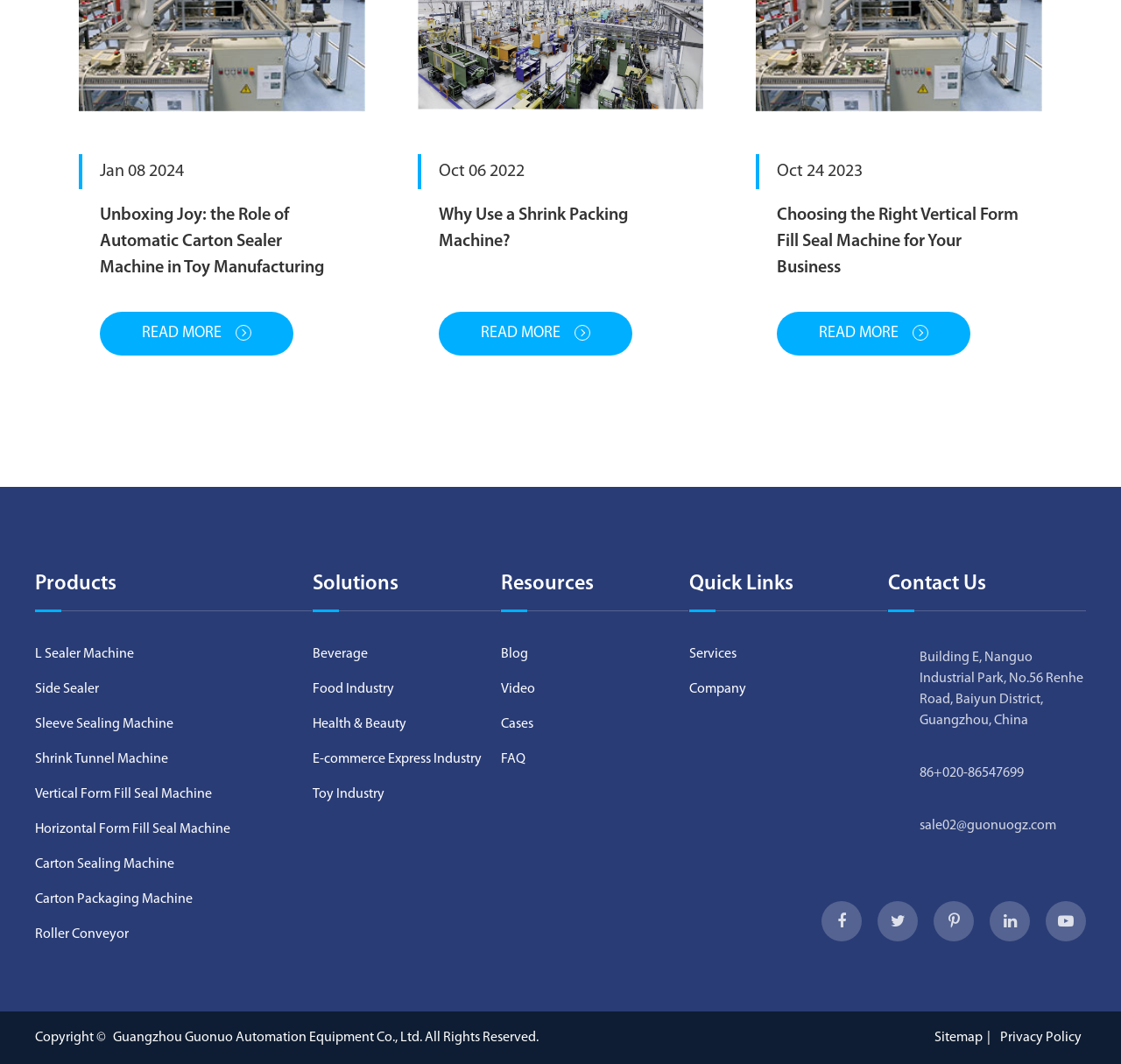Find the bounding box coordinates of the clickable region needed to perform the following instruction: "Click the 'aerobic activity' link". The coordinates should be provided as four float numbers between 0 and 1, i.e., [left, top, right, bottom].

None